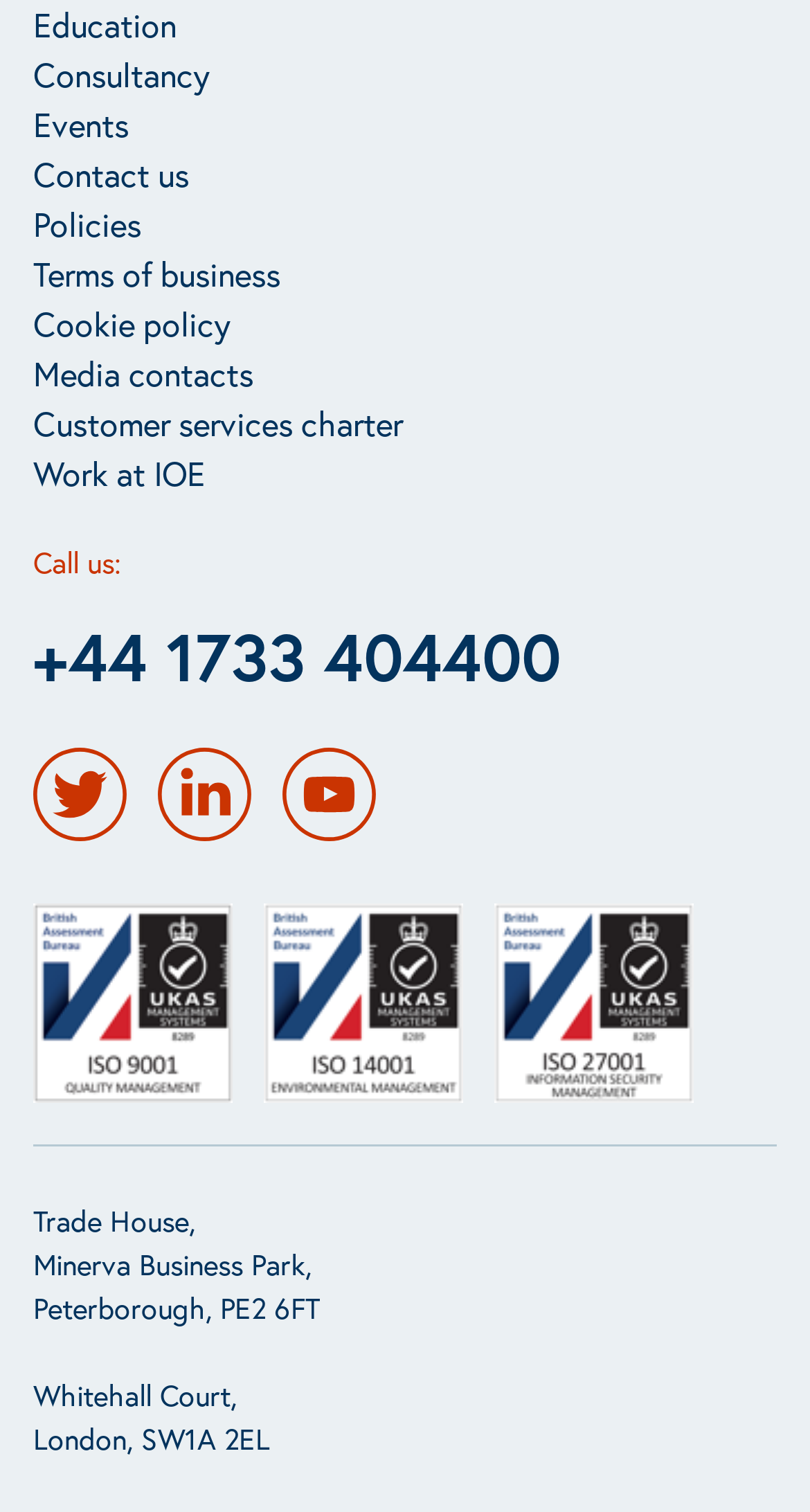Locate the bounding box coordinates of the area to click to fulfill this instruction: "Call the phone number". The bounding box should be presented as four float numbers between 0 and 1, in the order [left, top, right, bottom].

[0.041, 0.406, 0.692, 0.463]